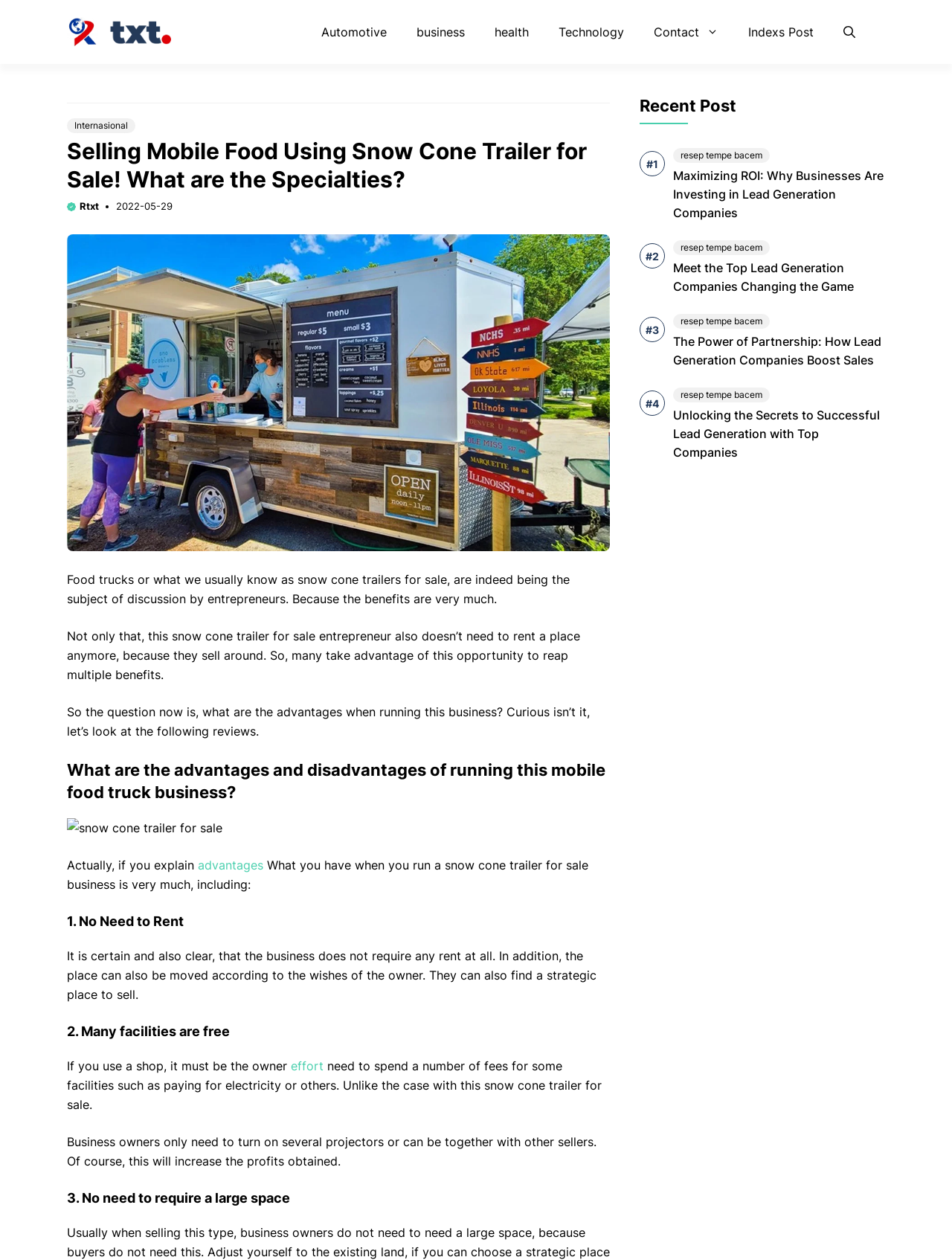Extract the bounding box coordinates of the UI element described: "Contact". Provide the coordinates in the format [left, top, right, bottom] with values ranging from 0 to 1.

[0.671, 0.011, 0.77, 0.04]